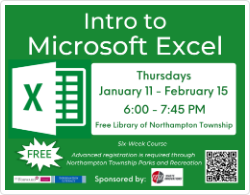What is the timing of the classes?
Based on the image, answer the question with as much detail as possible.

The timing of the classes can be directly obtained from the caption, which mentions that the classes will run from 6:00 PM to 7:45 PM on Thursdays.